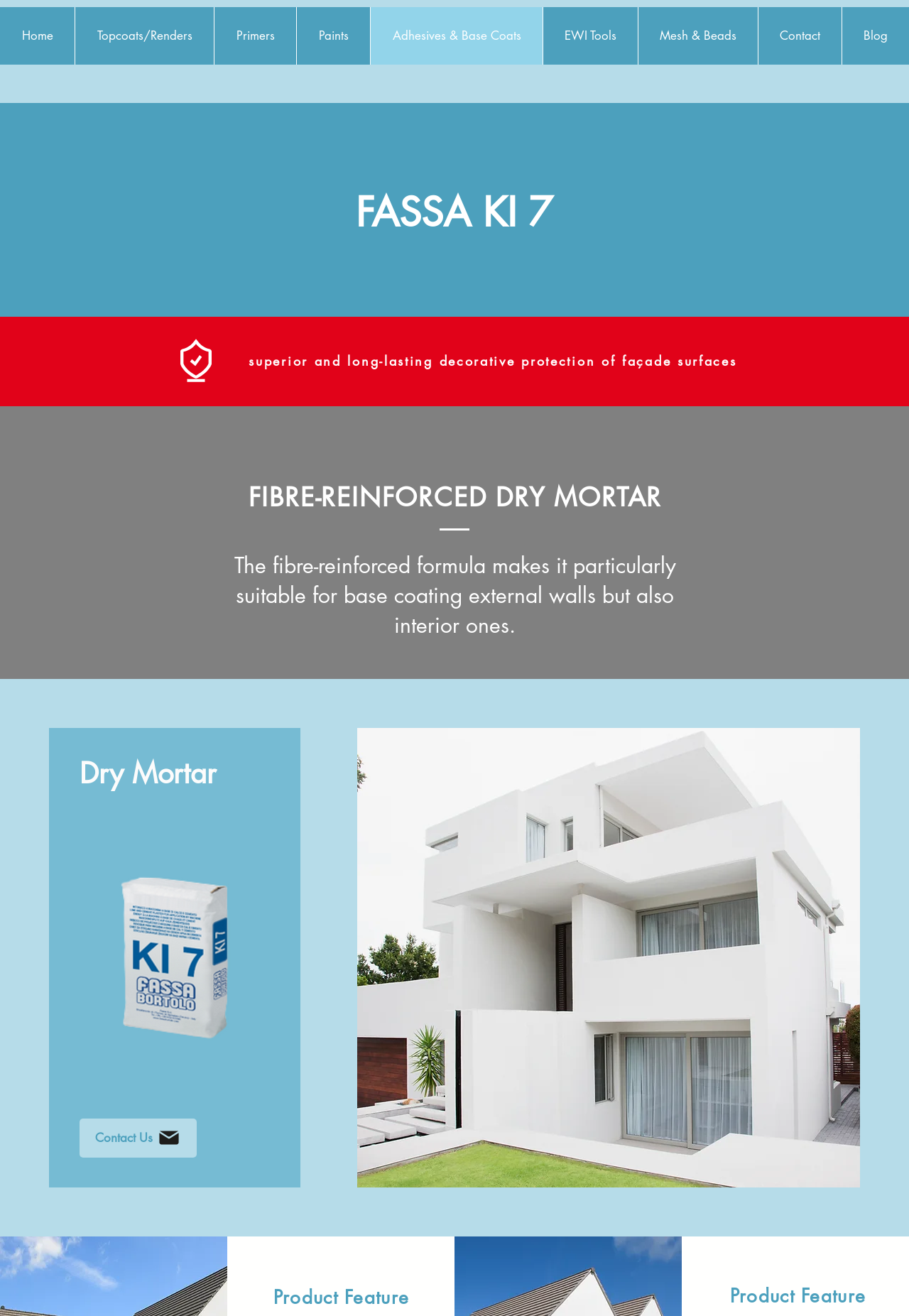Extract the main title from the webpage and generate its text.

FASSA KI 7